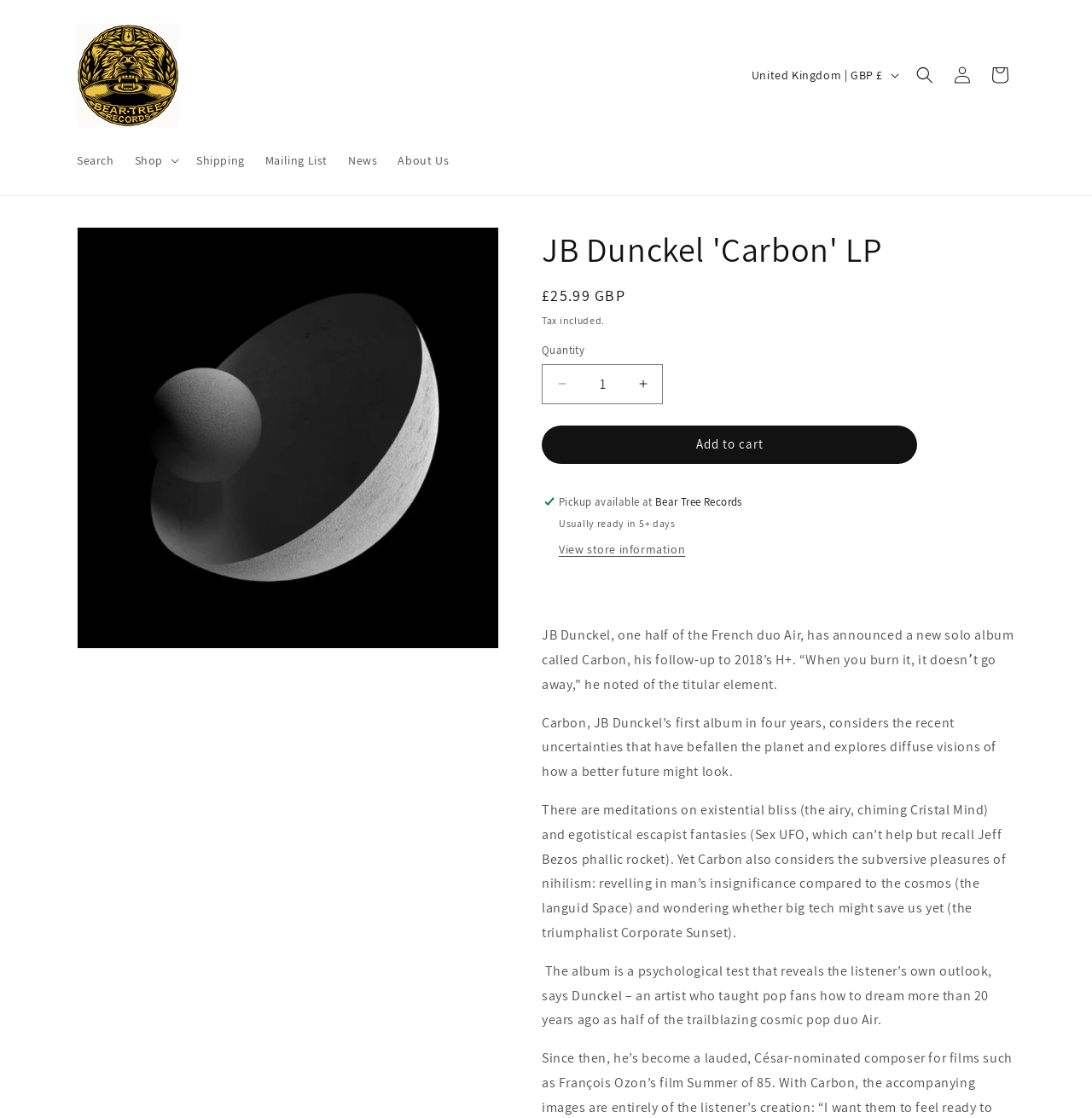Given the description: "Cart", determine the bounding box coordinates of the UI element. The coordinates should be formatted as four float numbers between 0 and 1, [left, top, right, bottom].

[0.898, 0.05, 0.933, 0.084]